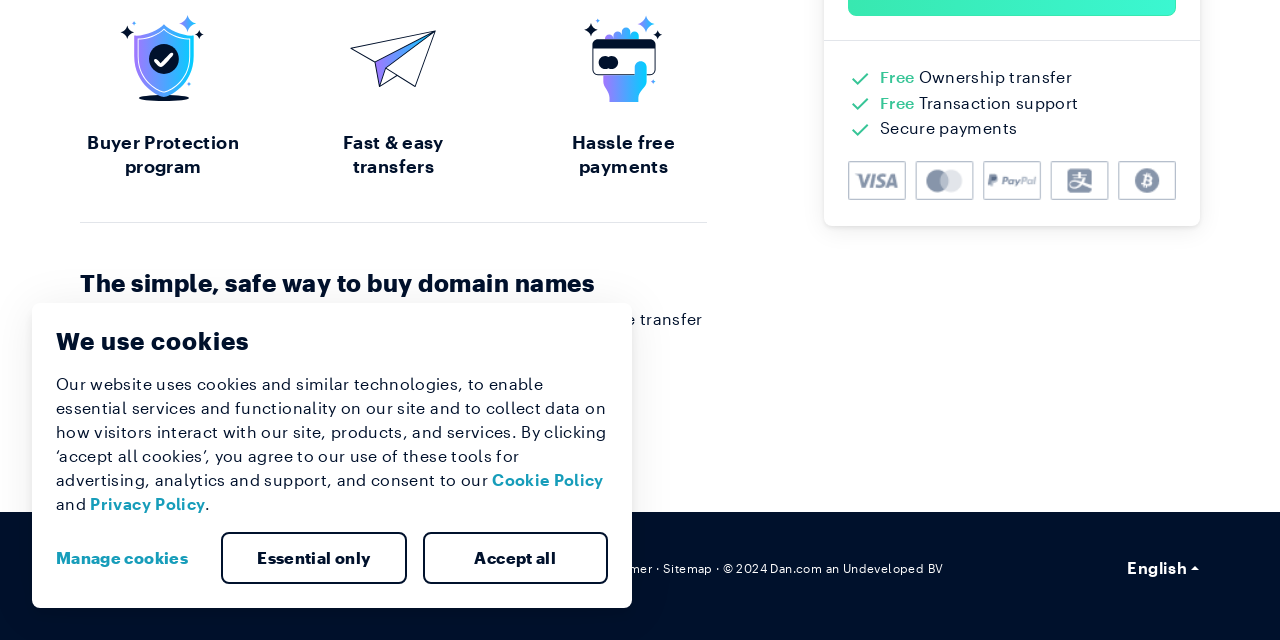Find and provide the bounding box coordinates for the UI element described with: "English".

[0.88, 0.873, 0.937, 0.901]